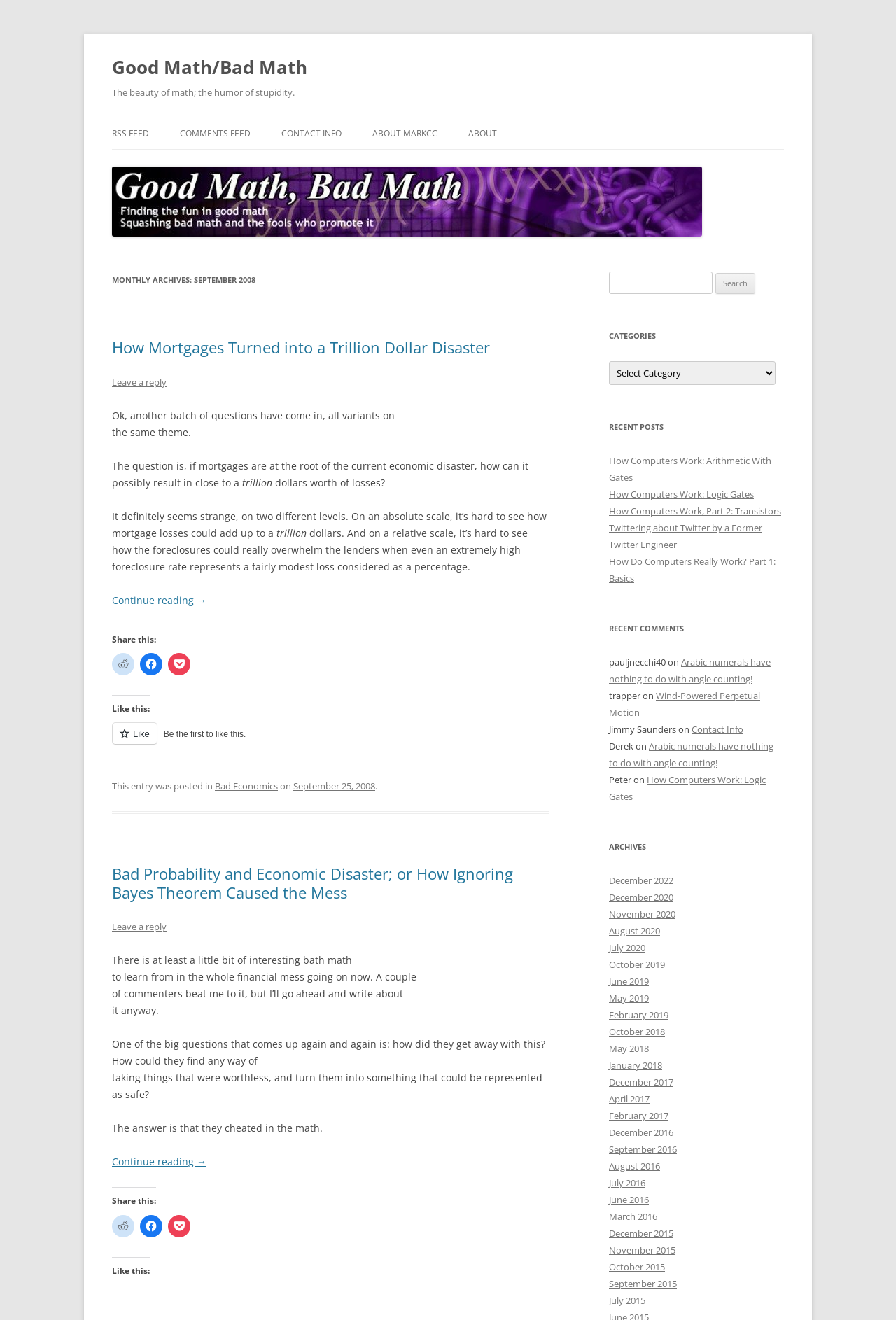Elaborate on the webpage's design and content in a detailed caption.

The webpage is a blog titled "Good Math/Bad Math" with a focus on mathematics and economics. At the top, there is a heading with the title of the blog, followed by a subtitle "The beauty of math; the humor of stupidity." Below this, there are several links, including "Skip to content," "RSS FEED," "COMMENTS FEED," "CONTACT INFO," and "ABOUT MARKCC."

The main content of the page is divided into two sections. On the left, there are two articles with headings "How Mortgages Turned into a Trillion Dollar Disaster" and "Bad Probability and Economic Disaster; or How Ignoring Bayes Theorem Caused the Mess." Each article has a brief summary, followed by a "Continue reading →" link. The articles are separated by a section with social media sharing links.

On the right, there is a sidebar with several sections. The top section is a search bar with a label "Search for:" and a button to submit the search query. Below this, there are sections for "CATEGORIES," "RECENT POSTS," and "RECENT COMMENTS." The "CATEGORIES" section has a dropdown menu, while the "RECENT POSTS" section lists five links to recent articles. The "RECENT COMMENTS" section lists four comments with the commenter's name, the article they commented on, and a link to the comment.

Throughout the page, there are several links to other articles, as well as social media sharing links. There are also several headings and subheadings to organize the content.